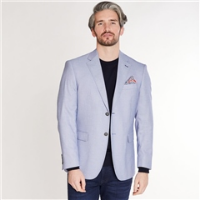Detail every aspect of the image in your caption.

The image features a well-dressed man showcasing a light blue blazer. He is styled with a casual yet sophisticated look, wearing a dark shirt underneath the blazer, complemented by a pocket square that adds a pop of color. The blazer has a classic cut with two buttons and is tailored to fit well, enhancing his overall appearance. This garment is part of the "Skopes Texture Blazer" line, which is designed for those seeking a refined look suitable for various occasions. The background is neutral, allowing the blazer to stand out as a stylish focal point in the image.